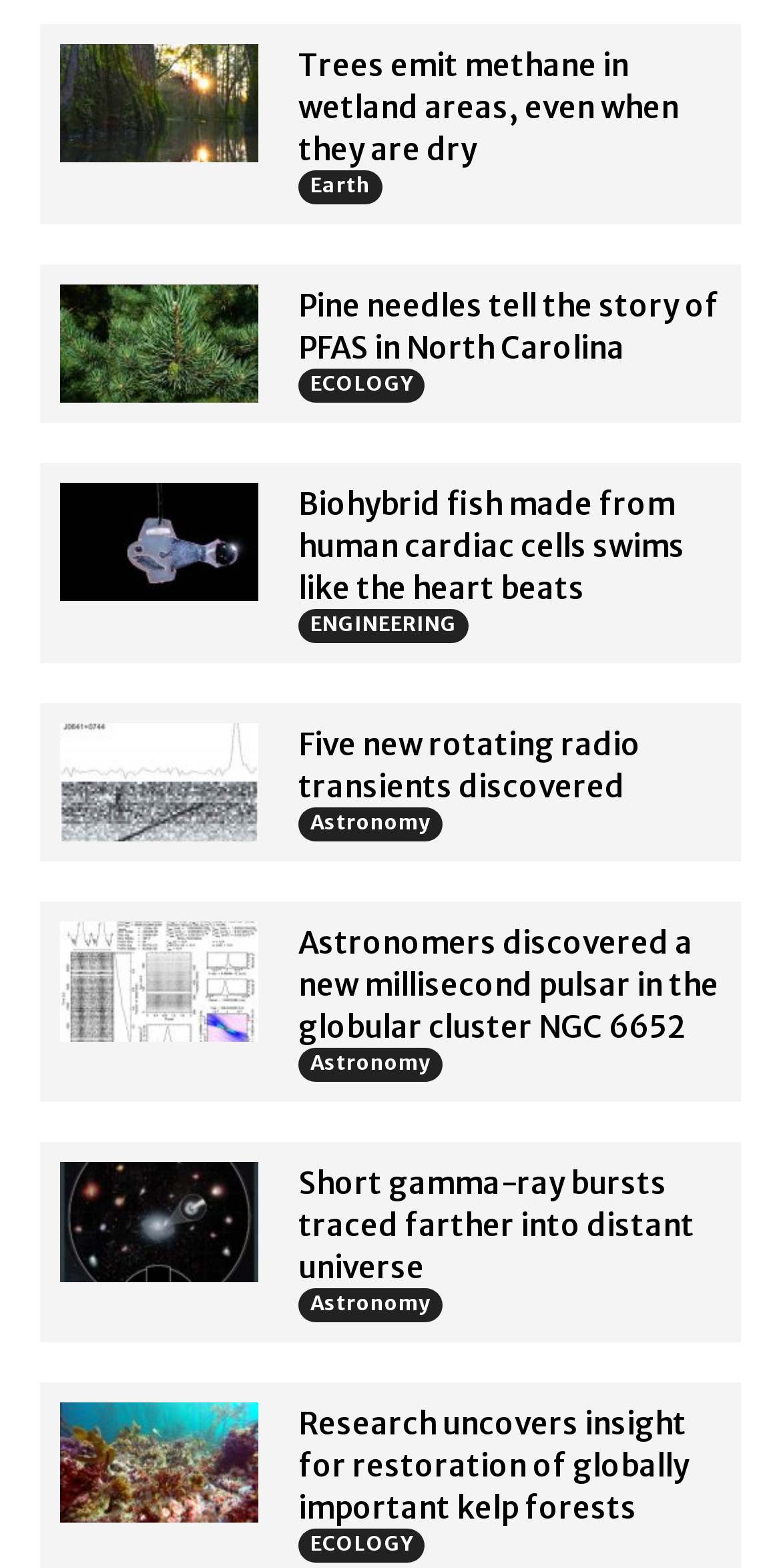Please give a succinct answer to the question in one word or phrase:
What is the topic of the last article?

Kelp forests